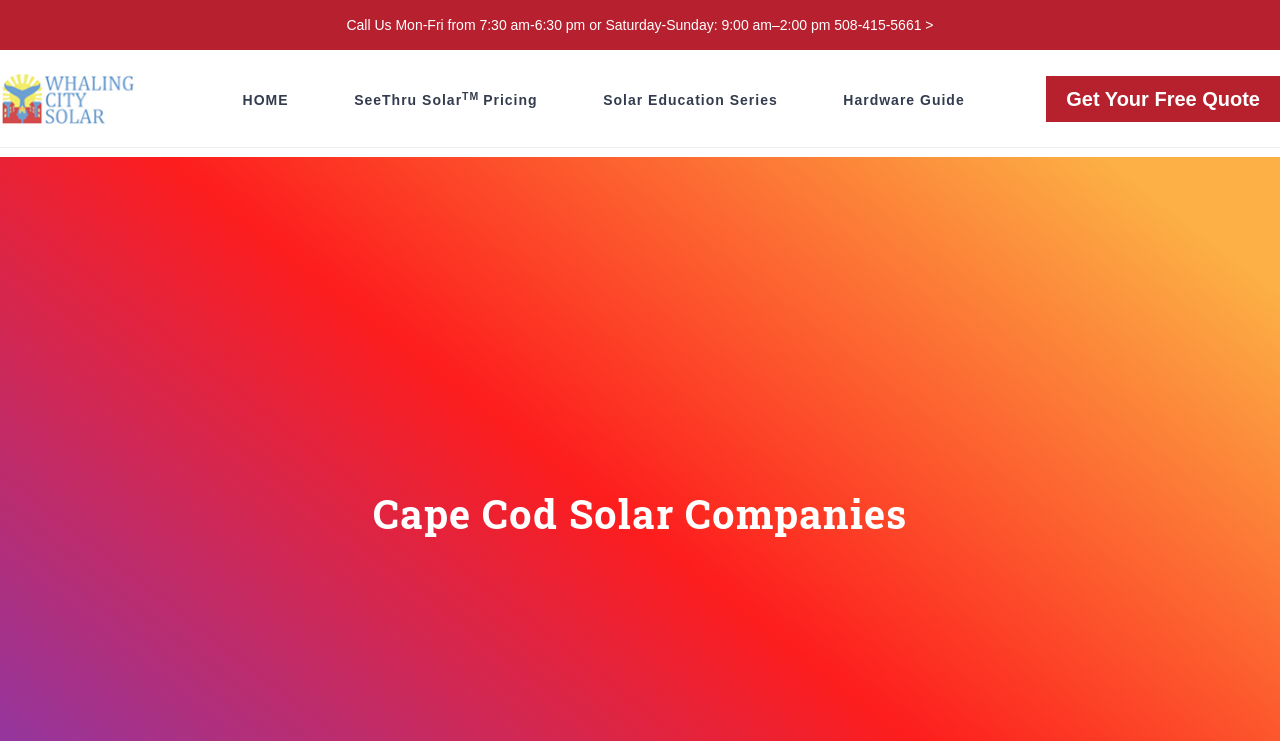Provide the bounding box coordinates for the UI element described in this sentence: "Solar Education Series". The coordinates should be four float values between 0 and 1, i.e., [left, top, right, bottom].

[0.471, 0.072, 0.639, 0.199]